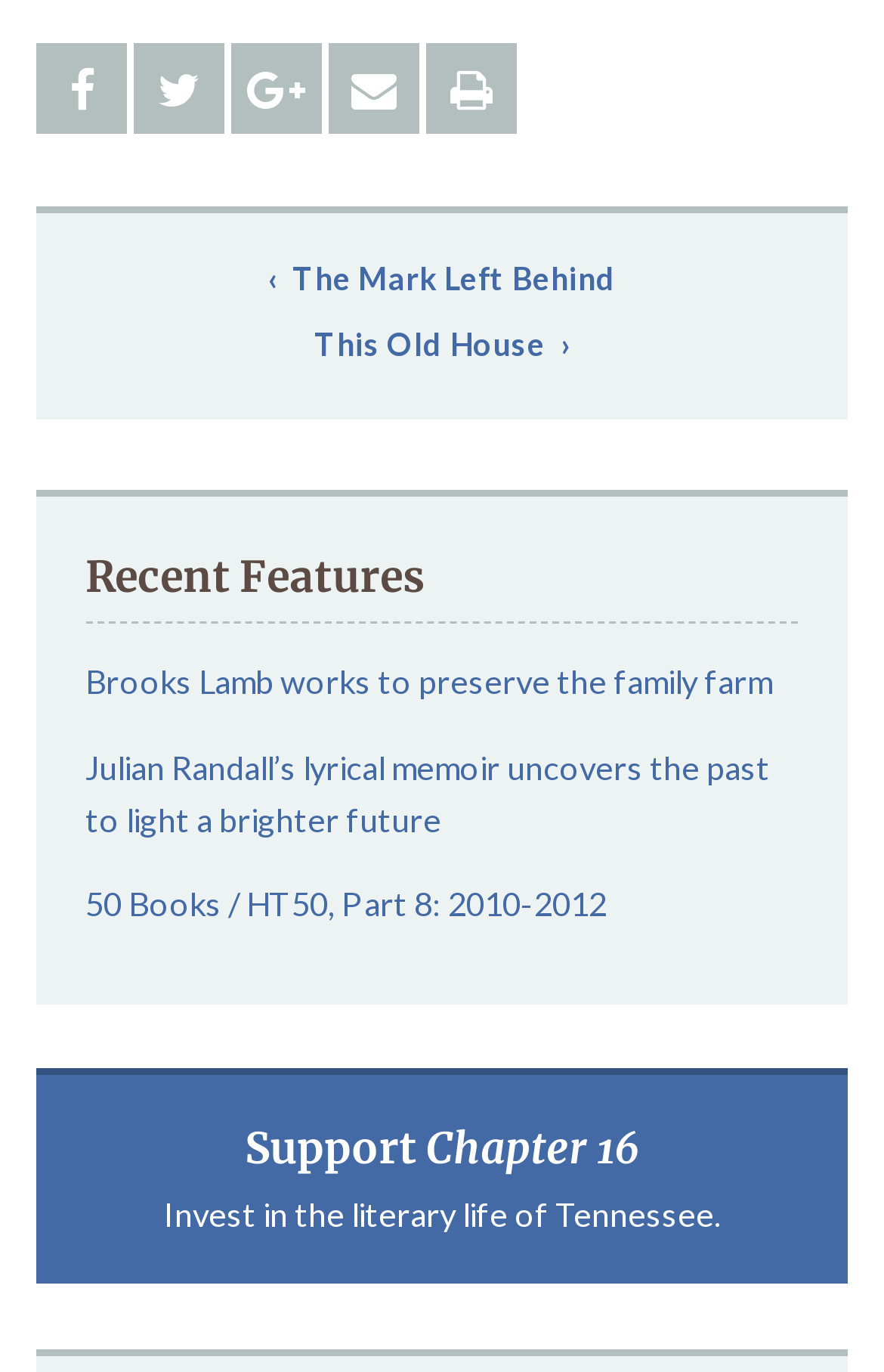Locate the bounding box coordinates of the element you need to click to accomplish the task described by this instruction: "Read Brooks Lamb's story".

[0.096, 0.478, 0.904, 0.516]